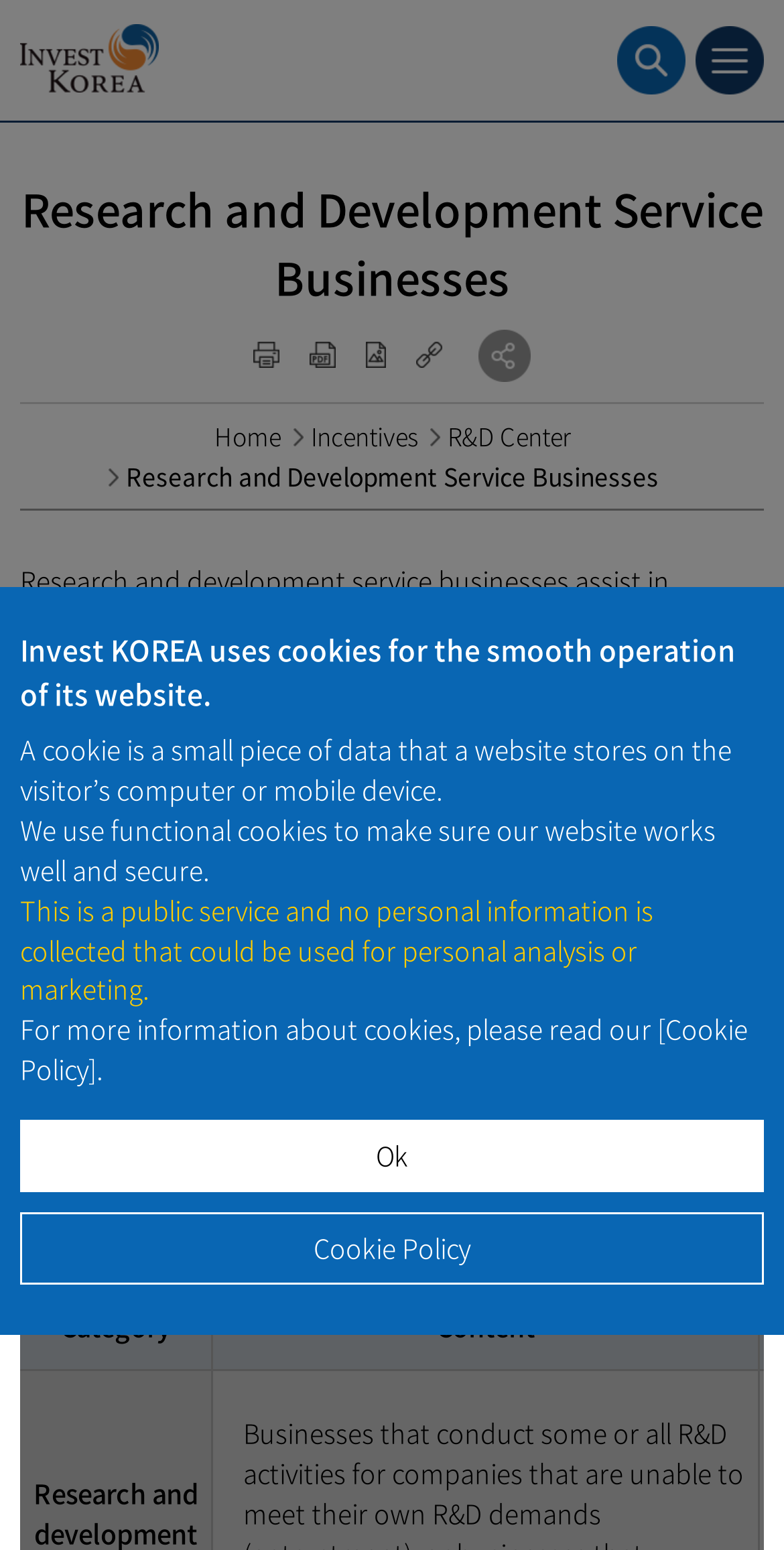What is the purpose of research and development service businesses?
Please provide a detailed answer to the question.

According to the webpage, research and development service businesses assist in outsourcing of R&D. They are classified into research and development businesses, that conduct profit-making R&D independently or by entrustment, and research and development support businesses, that support R&D activities.